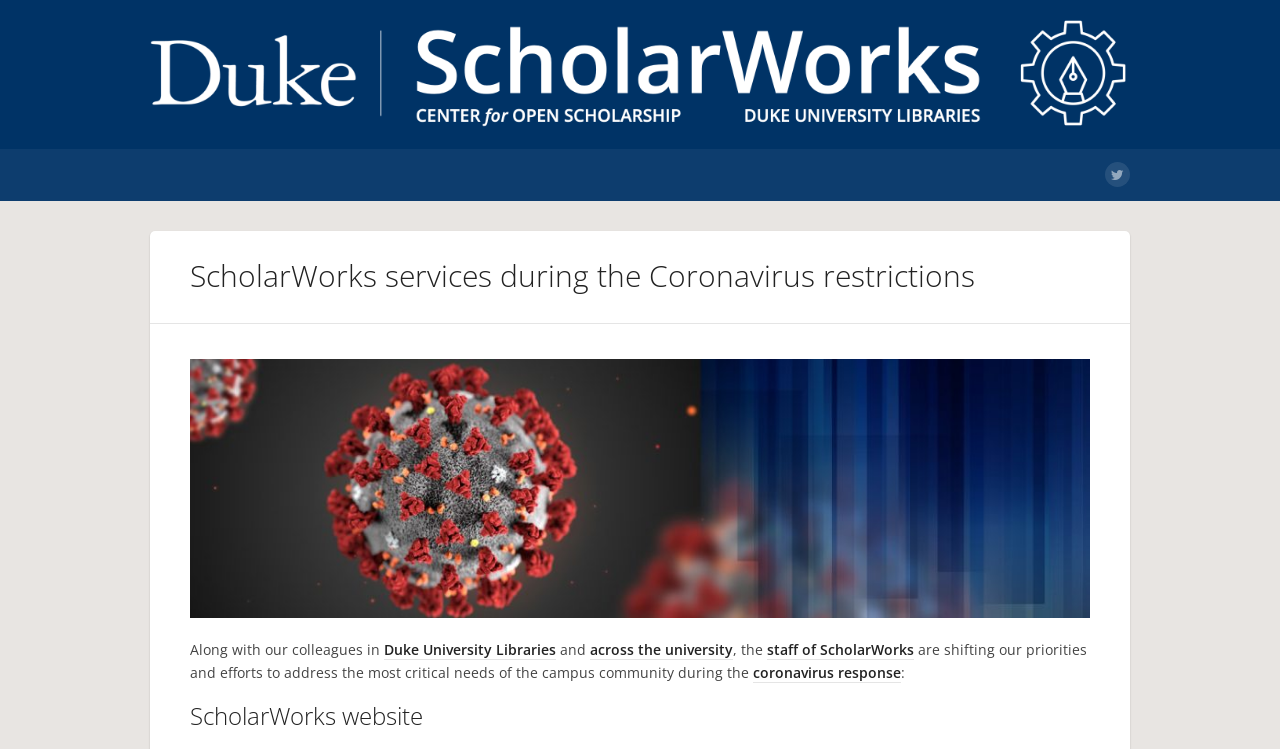Please provide a comprehensive answer to the question below using the information from the image: What is the current situation affecting the service?

The current situation affecting the service is the coronavirus restrictions, which is mentioned in the subheading 'ScholarWorks services during the Coronavirus restrictions' and also supported by the presence of a COVID-19 image on the webpage.